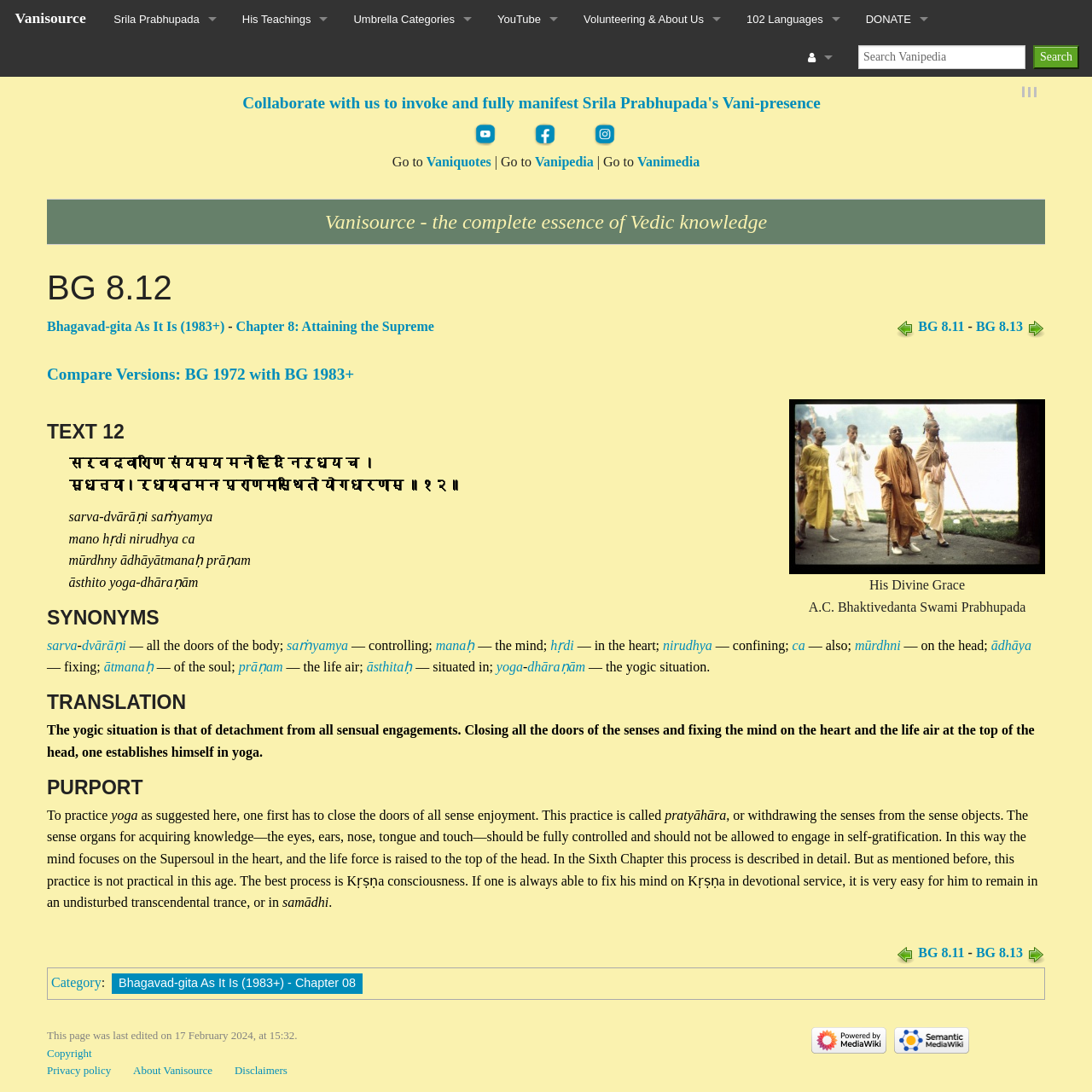Provide an in-depth caption for the contents of the webpage.

The webpage is titled "BG 8.12 - Vanisource" and has a navigation menu at the top with links to various sections, including "Vanisource", "Srila Prabhupada", "His Teachings", "Umbrella Categories", "YouTube", "Volunteering & About Us", "102 Languages", and "DONATE". There is also a search bar with a "Search" button next to it.

Below the navigation menu, there is a prominent link that reads "Collaborate with us to invoke and fully manifest Srila Prabhupada's Vani-presence". This link is centered on the page and has a slightly larger font size than the surrounding text.

To the left of the prominent link, there are three small images with links to "Vaniquotes", "Vanipedia", and "Vanimedia". These links are arranged vertically and have a small separator line between them.

The main content of the page is divided into several sections. The first section has a heading "BG 8.12" and contains links to "Bhagavad-gita As It Is (1983+)", "Chapter 8: Attaining the Supreme", and "BG 8.11" with an image next to it. There is also a link to "Compare Versions: BG 1972 with BG 1983+".

The next section has a heading "TEXT 12" and contains a description list with Sanskrit text and its translation. The list has several items, each with a Sanskrit phrase and its English translation.

Below the description list, there is a section with a heading "SYNONYMS" that contains a list of links to Sanskrit words with their English translations.

At the bottom of the page, there is a figure with an image and a figcaption that reads "His Divine Grace A.C. Bhaktivedanta Swami Prabhupada".